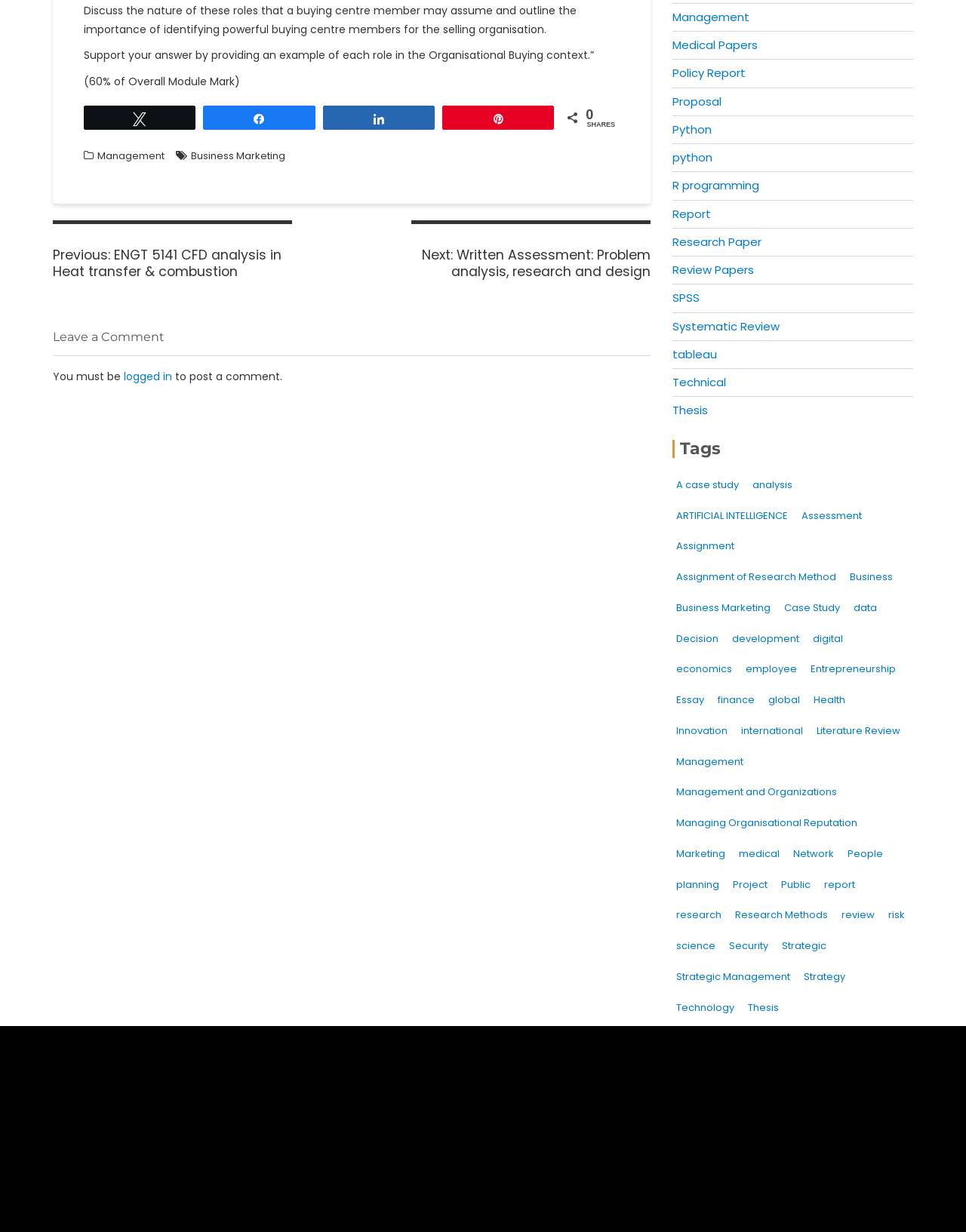Given the following UI element description: "Management and Organizations", find the bounding box coordinates in the webpage screenshot.

[0.696, 0.633, 0.87, 0.653]